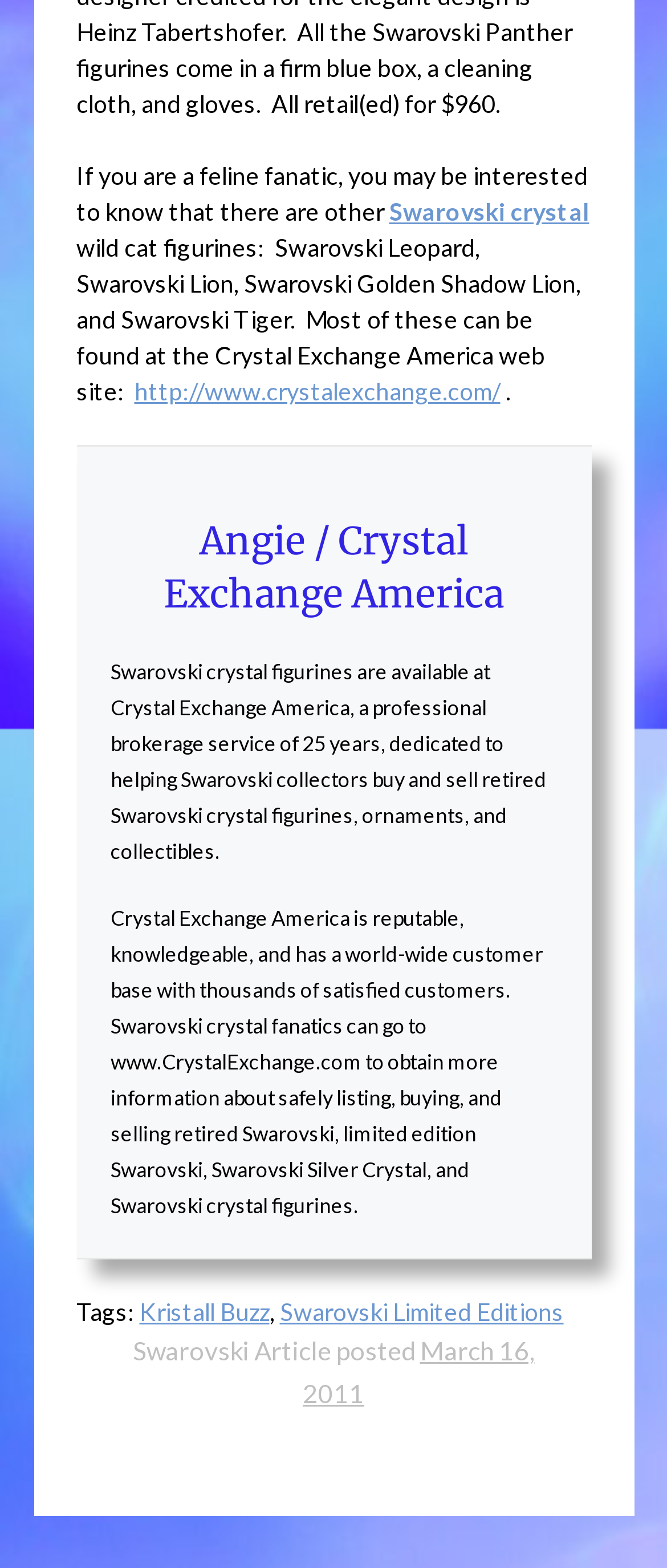When was the Swarovski article posted?
Please provide a detailed and thorough answer to the question.

The webpage mentions that the Swarovski article was posted on March 16, 2011, as indicated by the date mentioned at the bottom of the webpage.